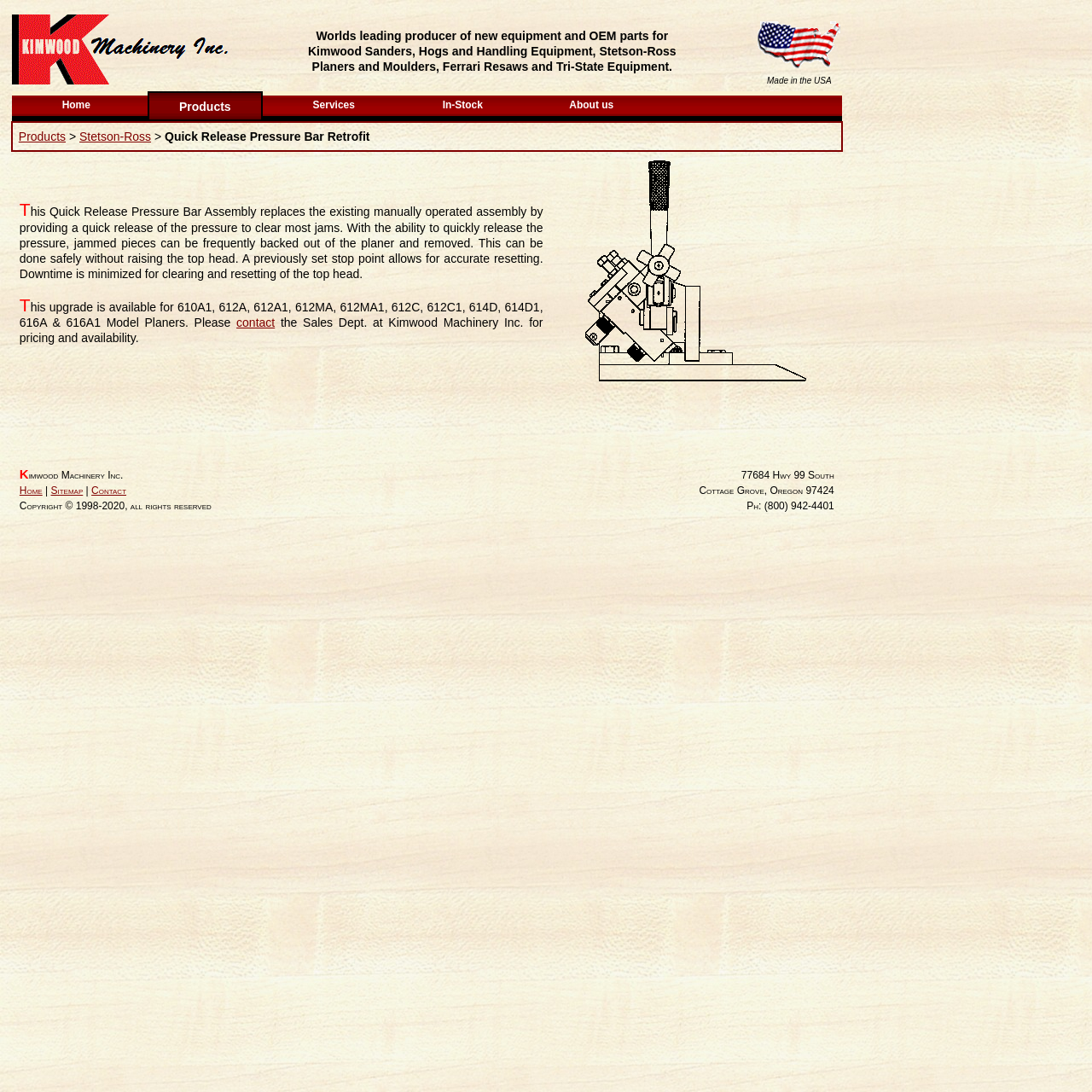What is the purpose of the Quick Release Pressure Bar Assembly?
Provide a well-explained and detailed answer to the question.

The Quick Release Pressure Bar Assembly is designed to quickly release the pressure to clear most jams, allowing jammed pieces to be backed out of the planer and removed safely without raising the top head.